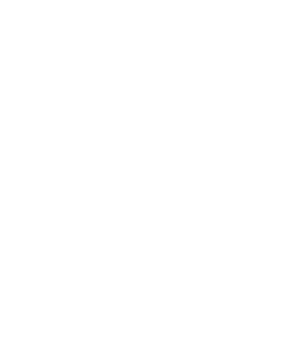Provide a one-word or brief phrase answer to the question:
What occasions is the blouse suitable for?

Casual and formal